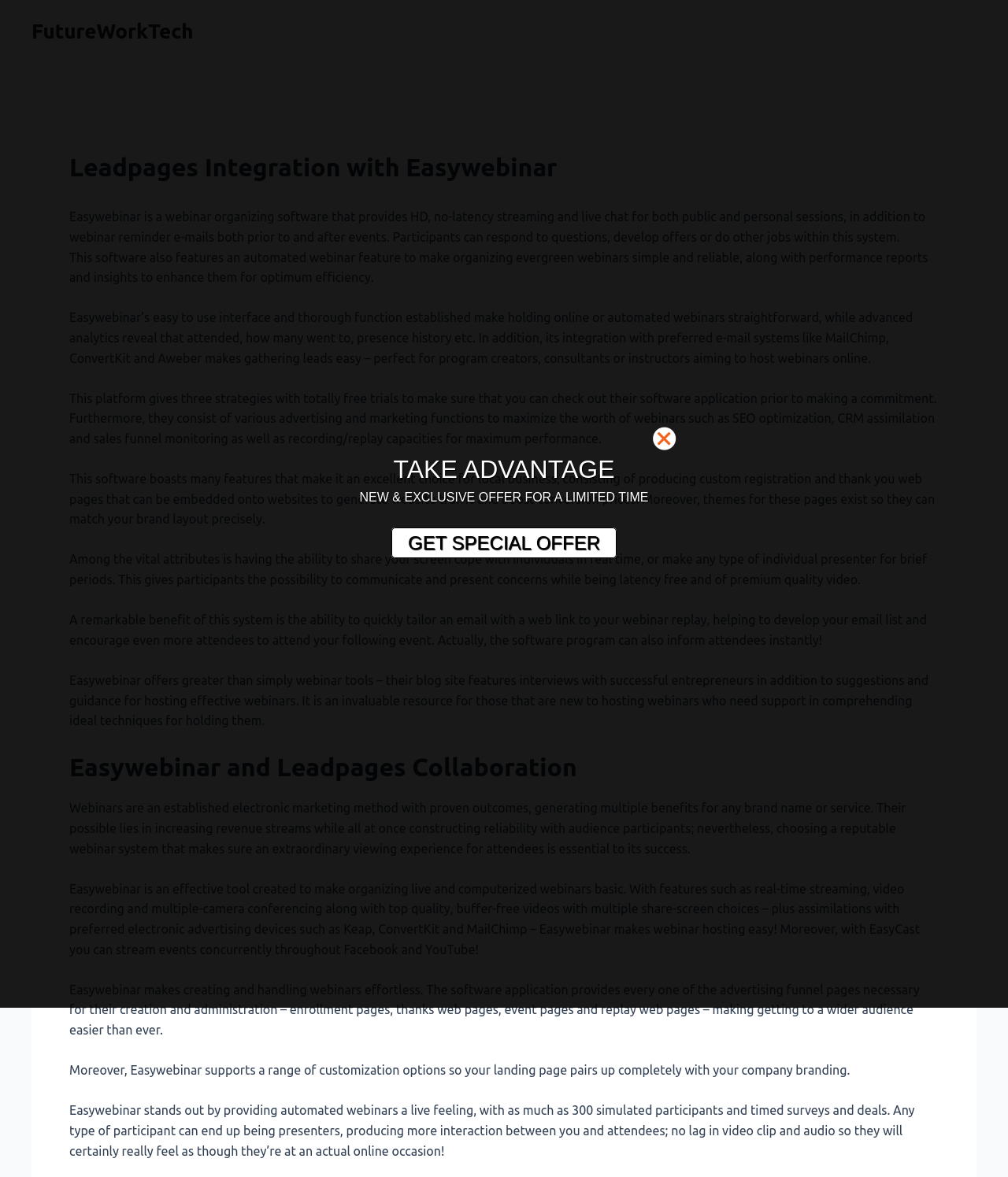What is the benefit of using Easywebinar?
Answer the question in a detailed and comprehensive manner.

According to the webpage, webinars are an established digital marketing method with proven results, generating multiple benefits for any brand or service. They can increase revenue streams while simultaneously building credibility with audience participants. Easywebinar is an effective tool that makes organizing live and automated webinars easy, which can lead to increased revenue streams.